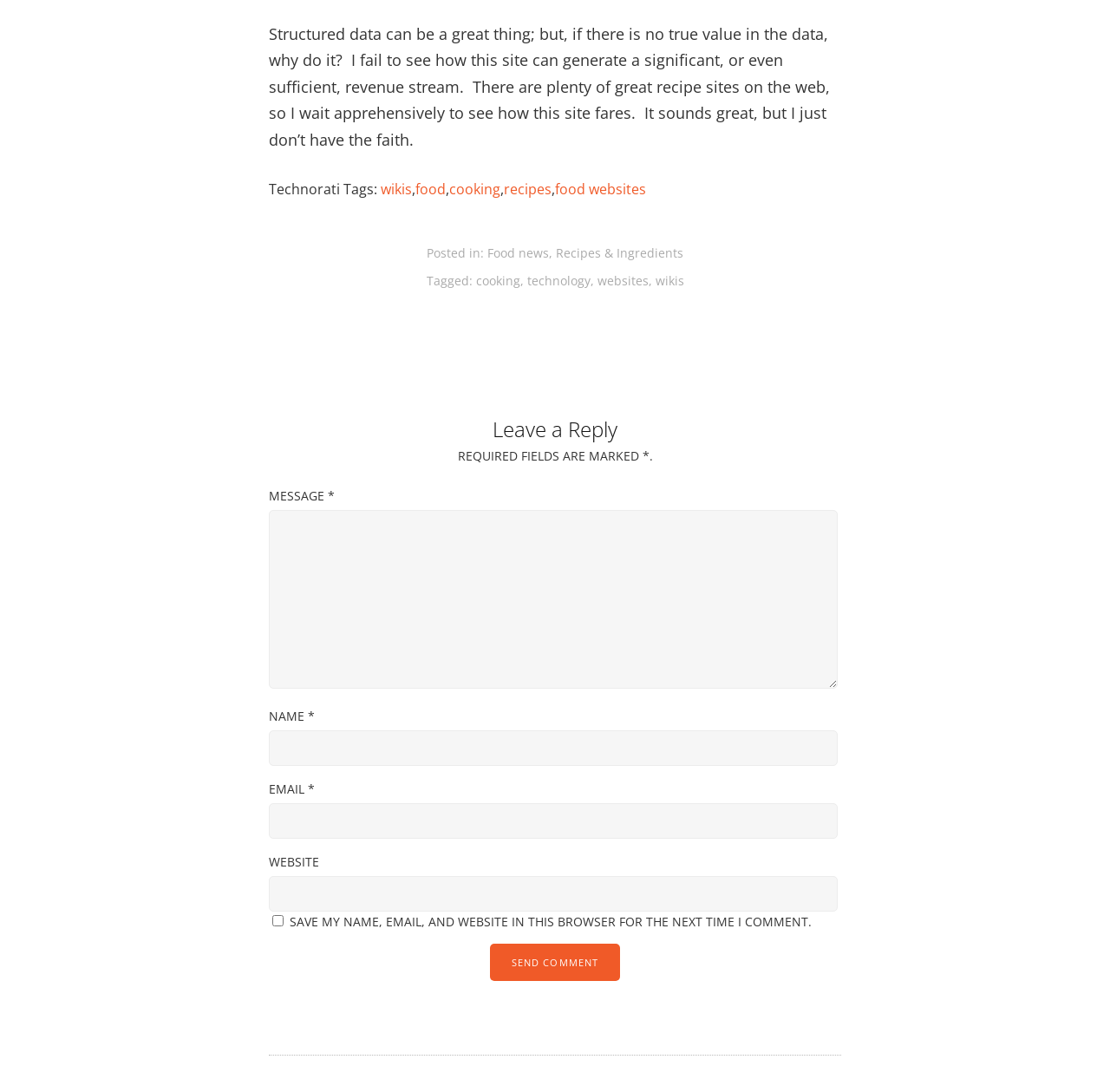Determine the bounding box coordinates for the UI element described. Format the coordinates as (top-left x, top-left y, bottom-right x, bottom-right y) and ensure all values are between 0 and 1. Element description: parent_node: EMAIL * name="email"

[0.242, 0.736, 0.754, 0.768]